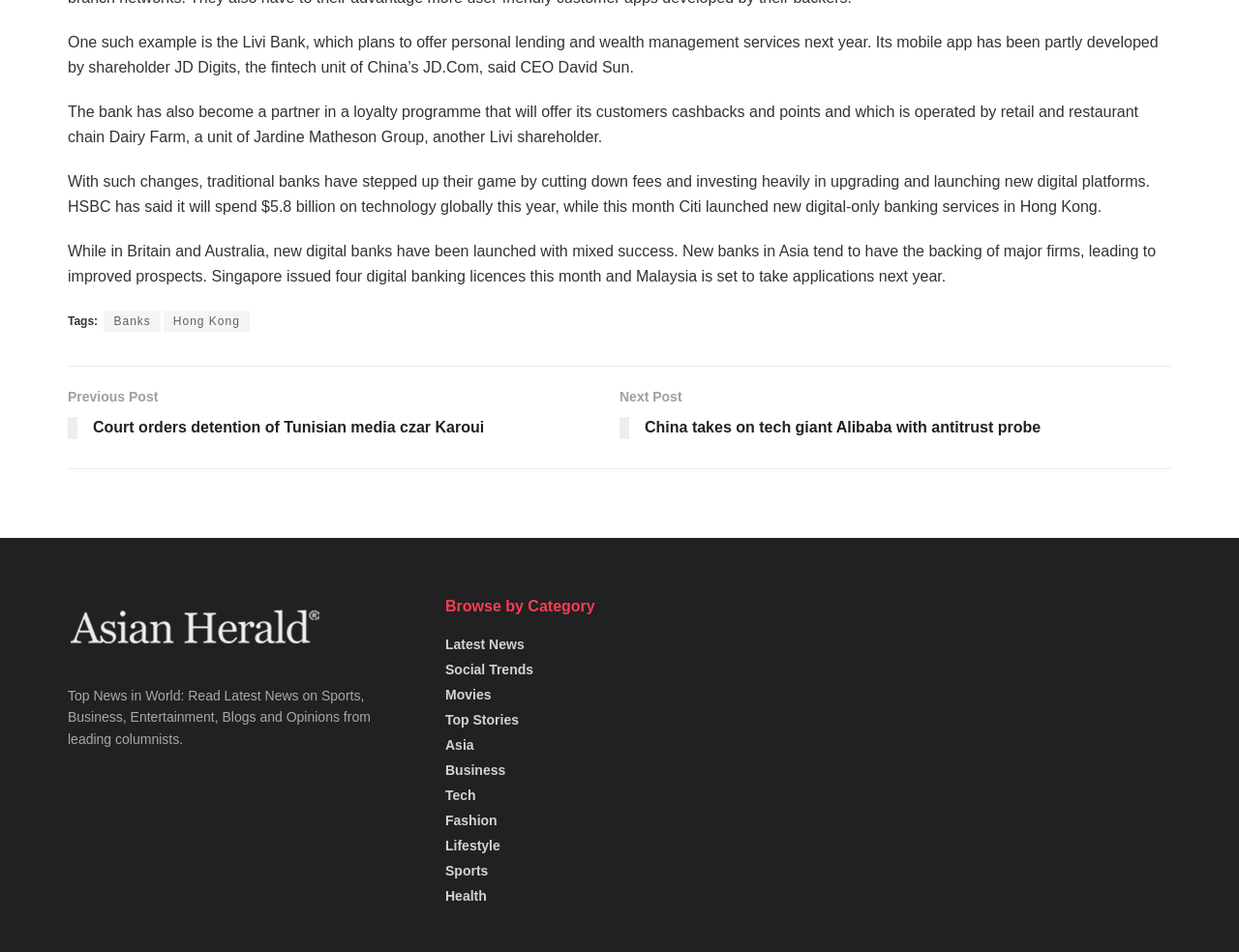Identify the bounding box coordinates necessary to click and complete the given instruction: "Read about Banks".

[0.084, 0.326, 0.13, 0.349]